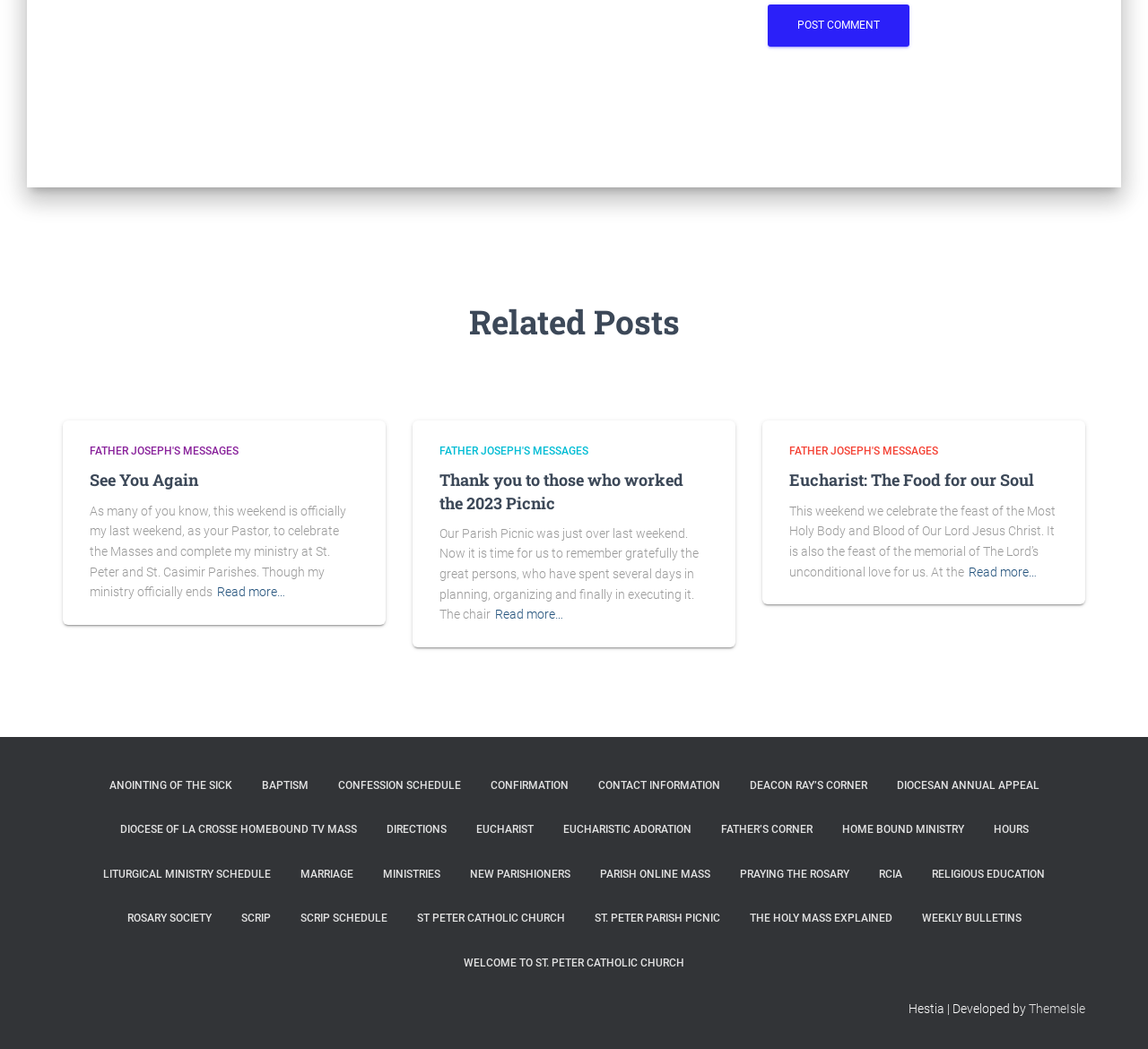Identify the bounding box coordinates of the section that should be clicked to achieve the task described: "Click on 'ANOINTING OF THE SICK'".

[0.083, 0.728, 0.214, 0.77]